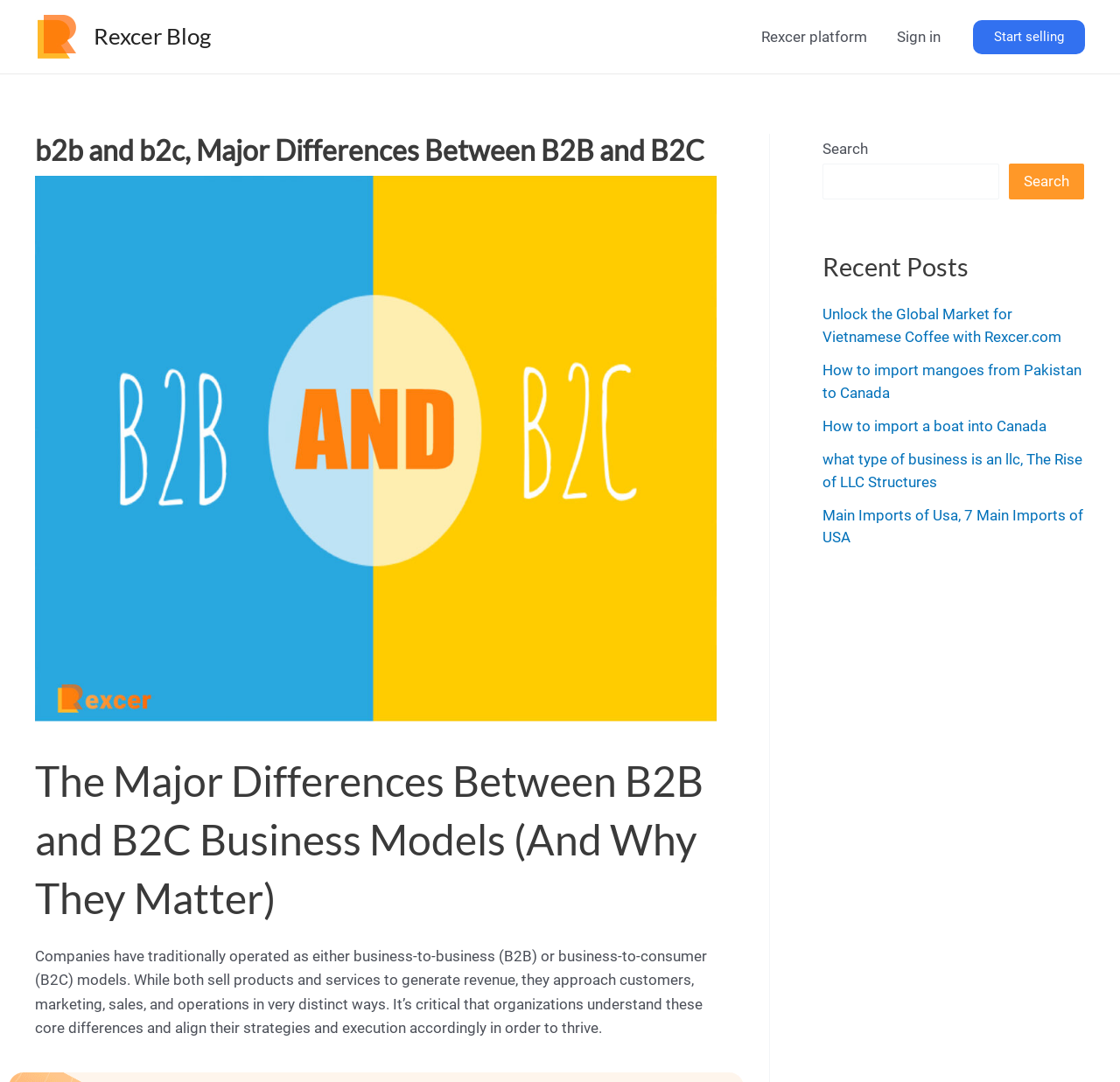Answer the following query with a single word or phrase:
How many recent posts are listed?

5